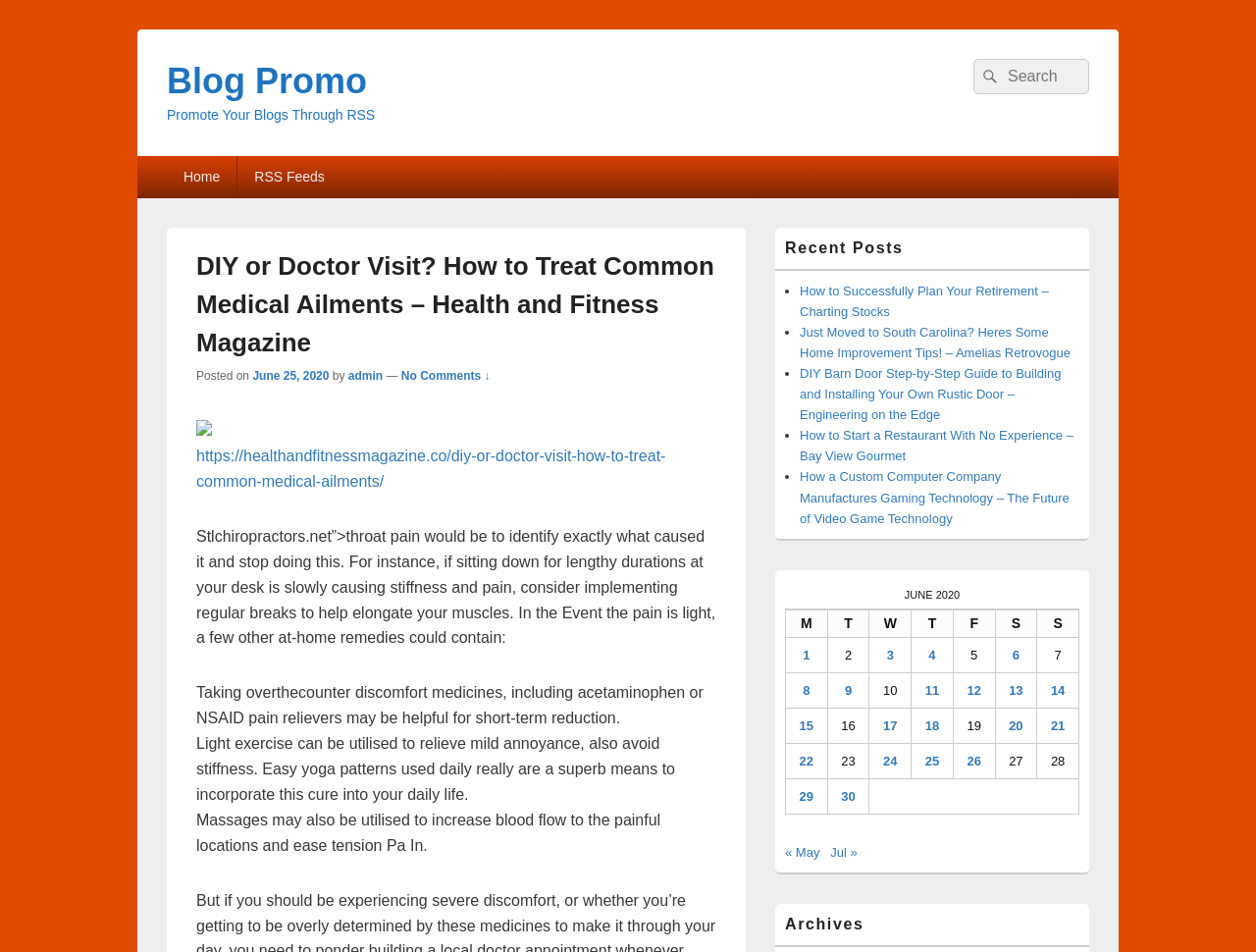Can you specify the bounding box coordinates of the area that needs to be clicked to fulfill the following instruction: "Check recent posts"?

[0.617, 0.249, 0.867, 0.285]